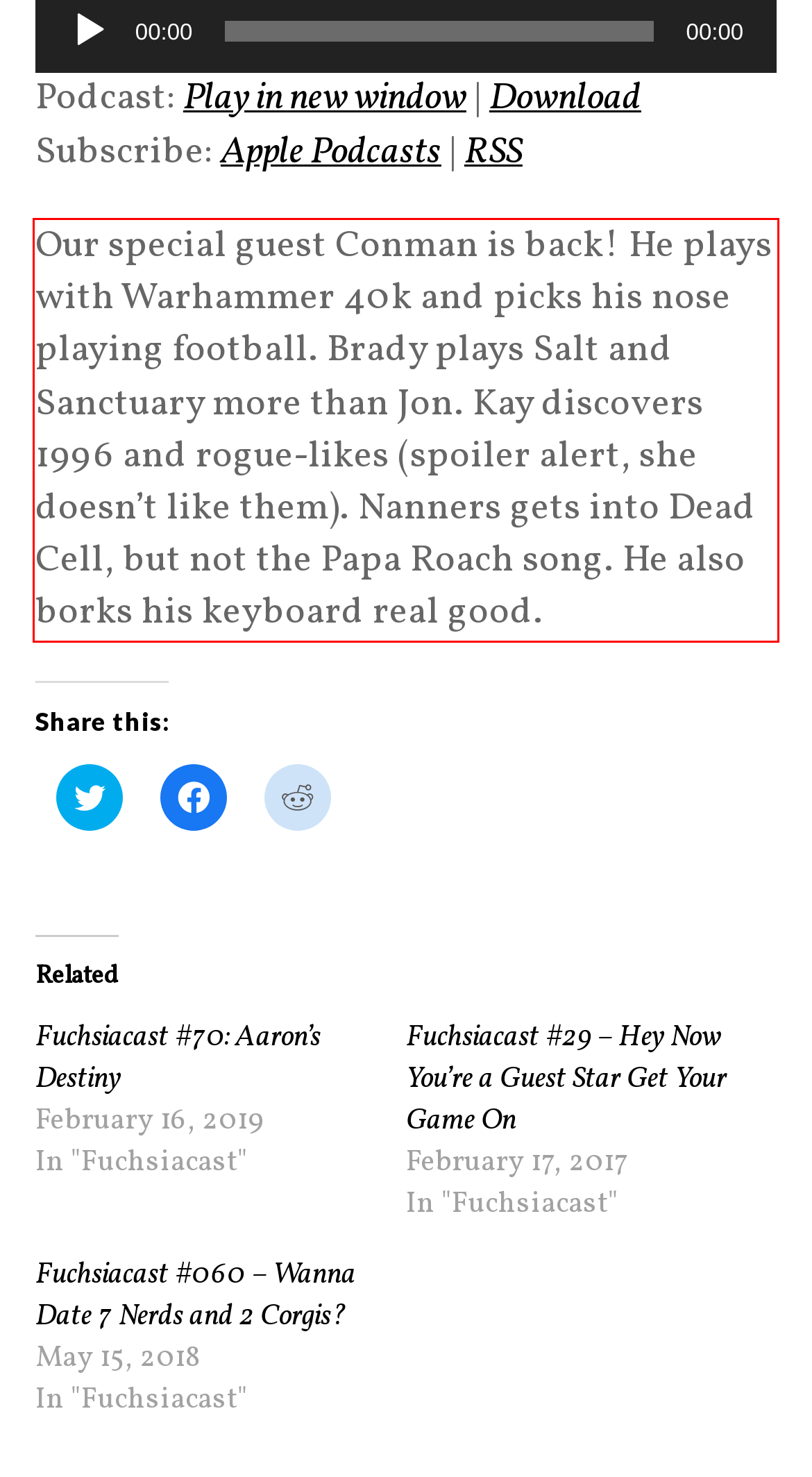From the screenshot of the webpage, locate the red bounding box and extract the text contained within that area.

Our special guest Conman is back! He plays with Warhammer 40k and picks his nose playing football. Brady plays Salt and Sanctuary more than Jon. Kay discovers 1996 and rogue-likes (spoiler alert, she doesn’t like them). Nanners gets into Dead Cell, but not the Papa Roach song. He also borks his keyboard real good.